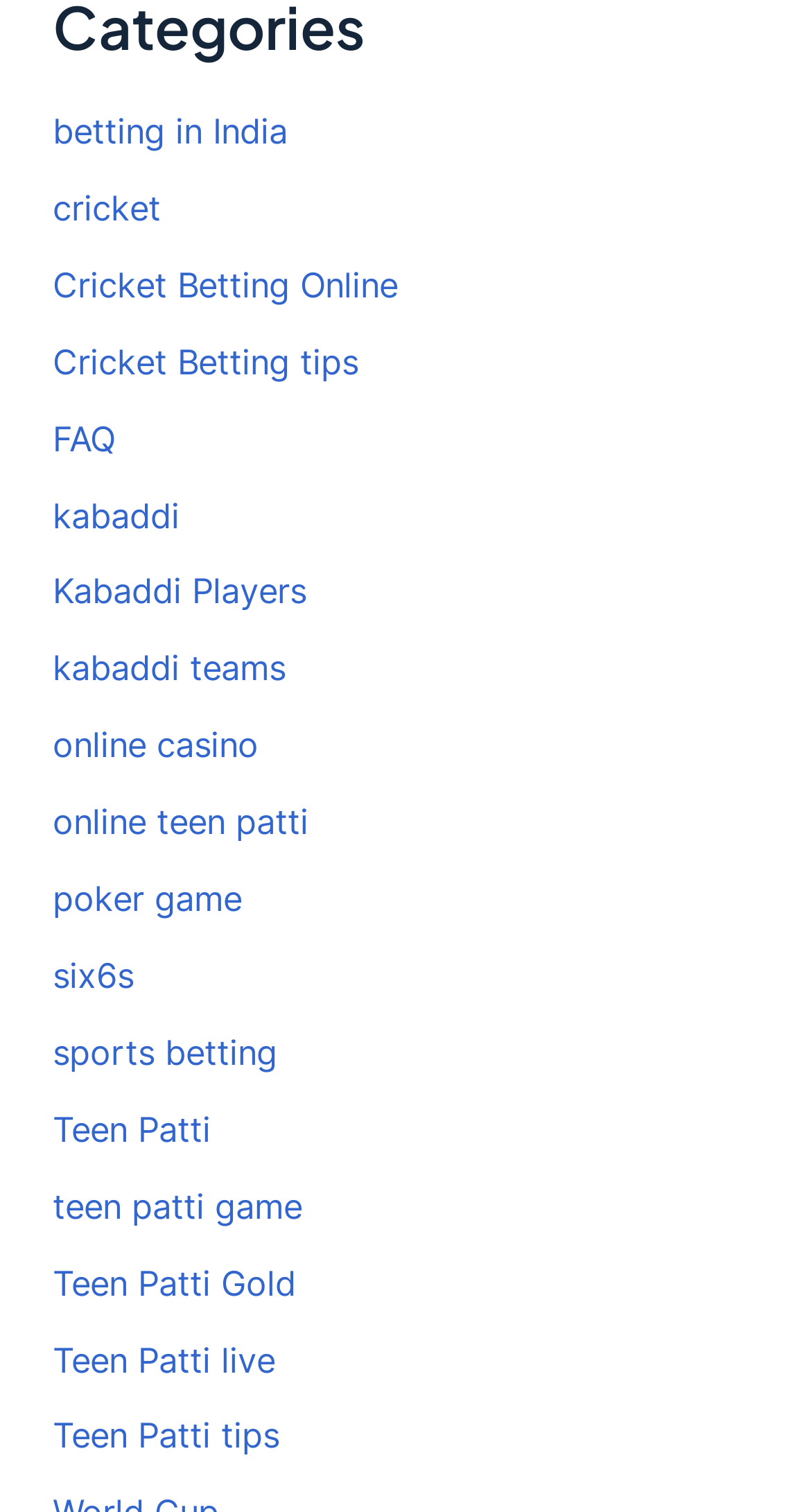Find the bounding box coordinates of the element I should click to carry out the following instruction: "visit cricket betting tips".

[0.065, 0.225, 0.442, 0.253]